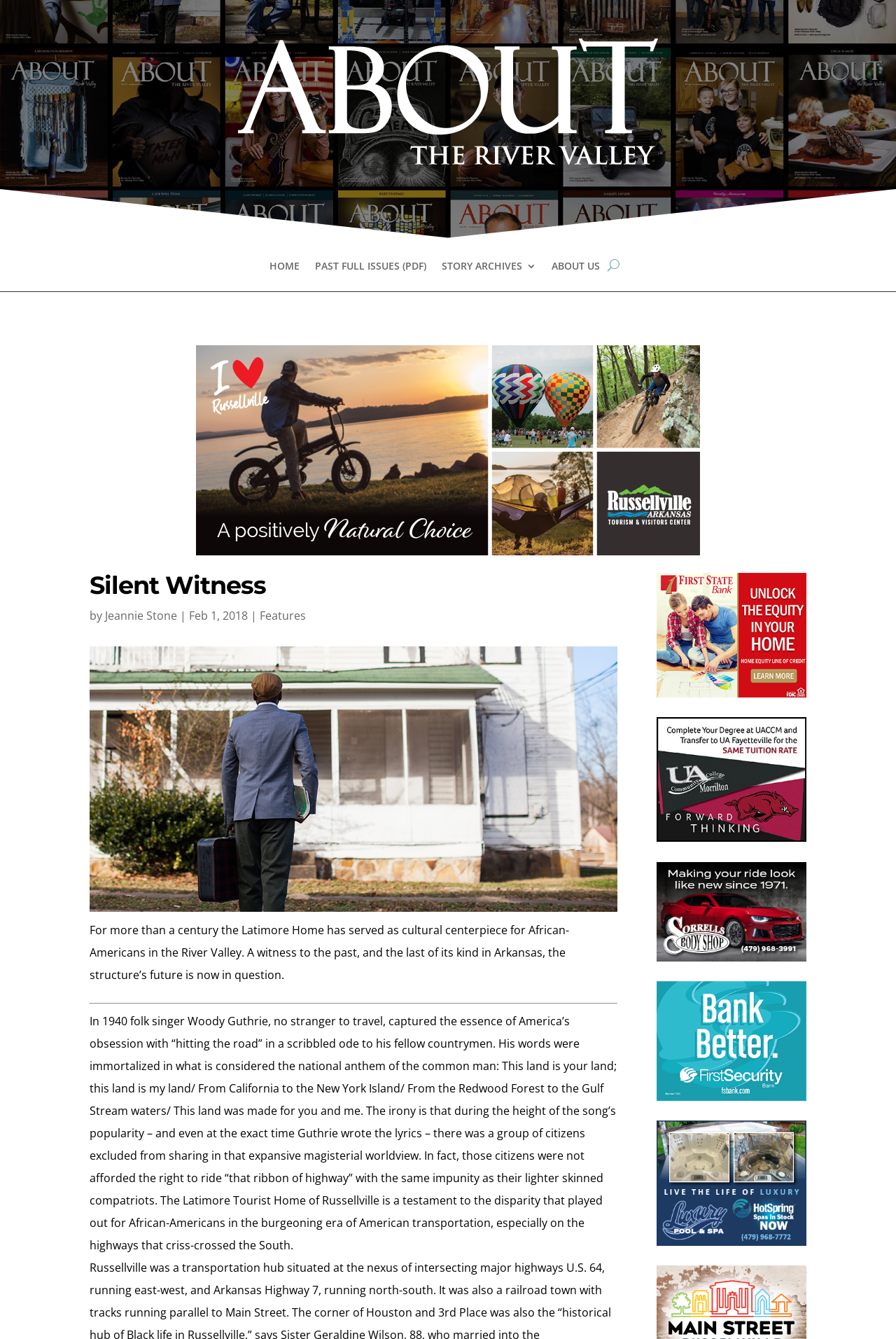Determine the bounding box coordinates of the element that should be clicked to execute the following command: "Read the article by Jeannie Stone".

[0.117, 0.454, 0.198, 0.465]